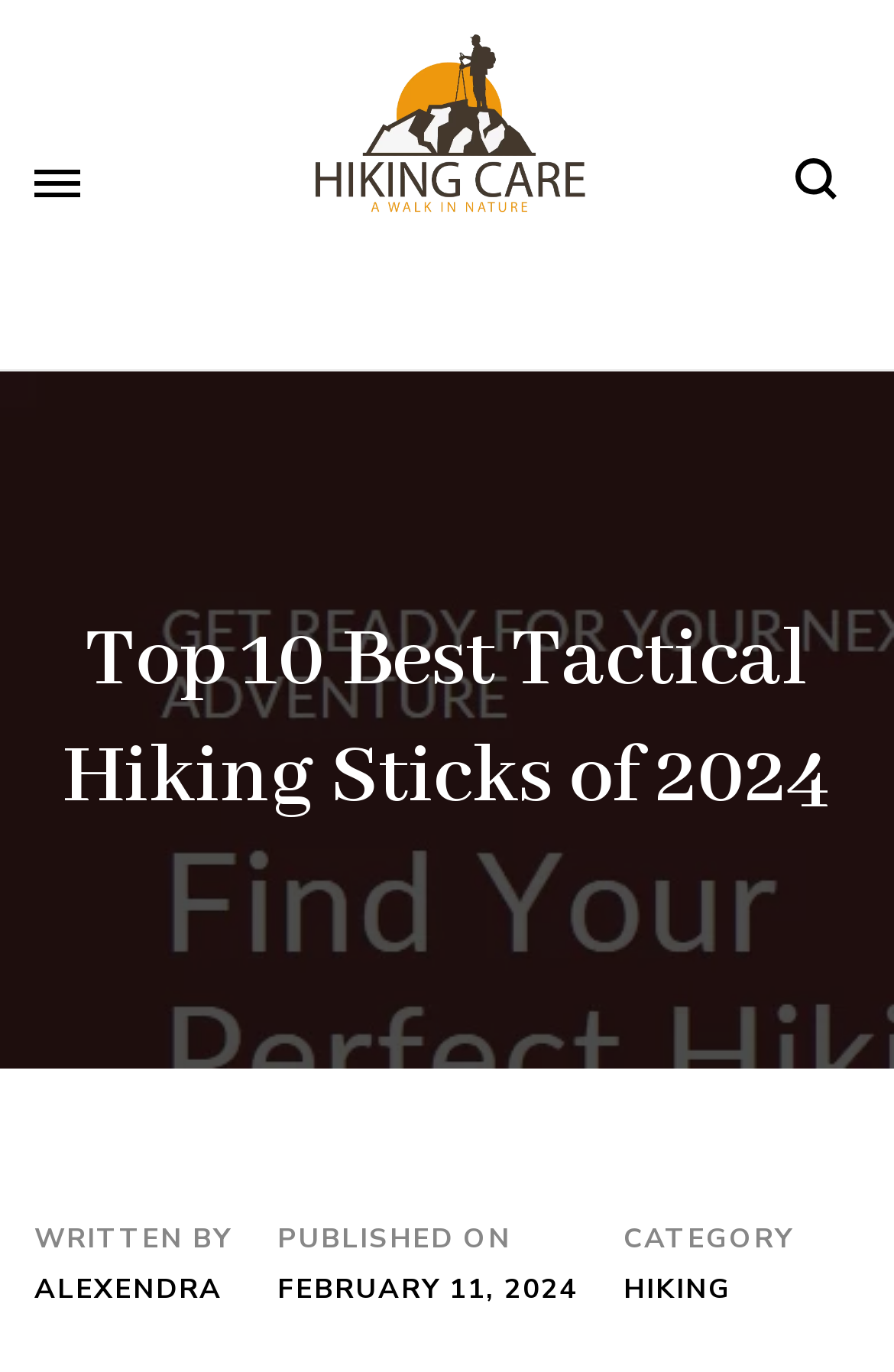Reply to the question below using a single word or brief phrase:
What is the topic of the article?

Tactical Hiking Sticks